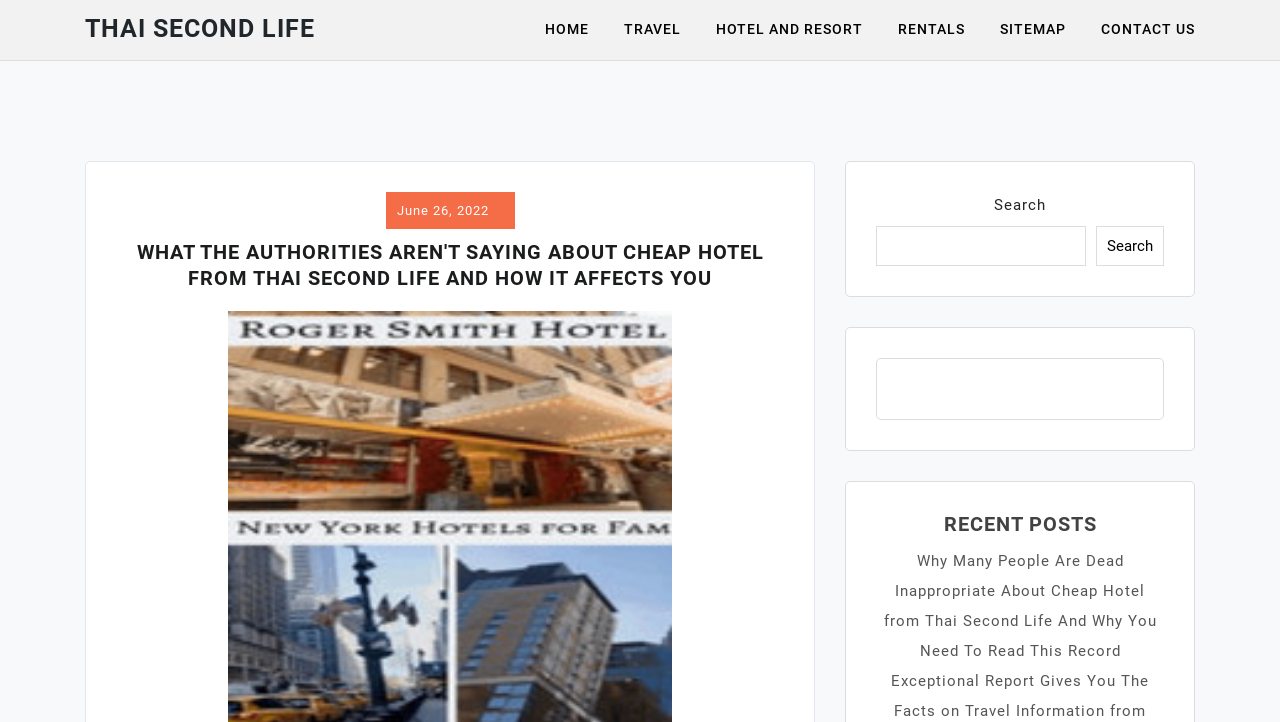Use a single word or phrase to answer the following:
What is the date of the recent post?

June 26, 2022